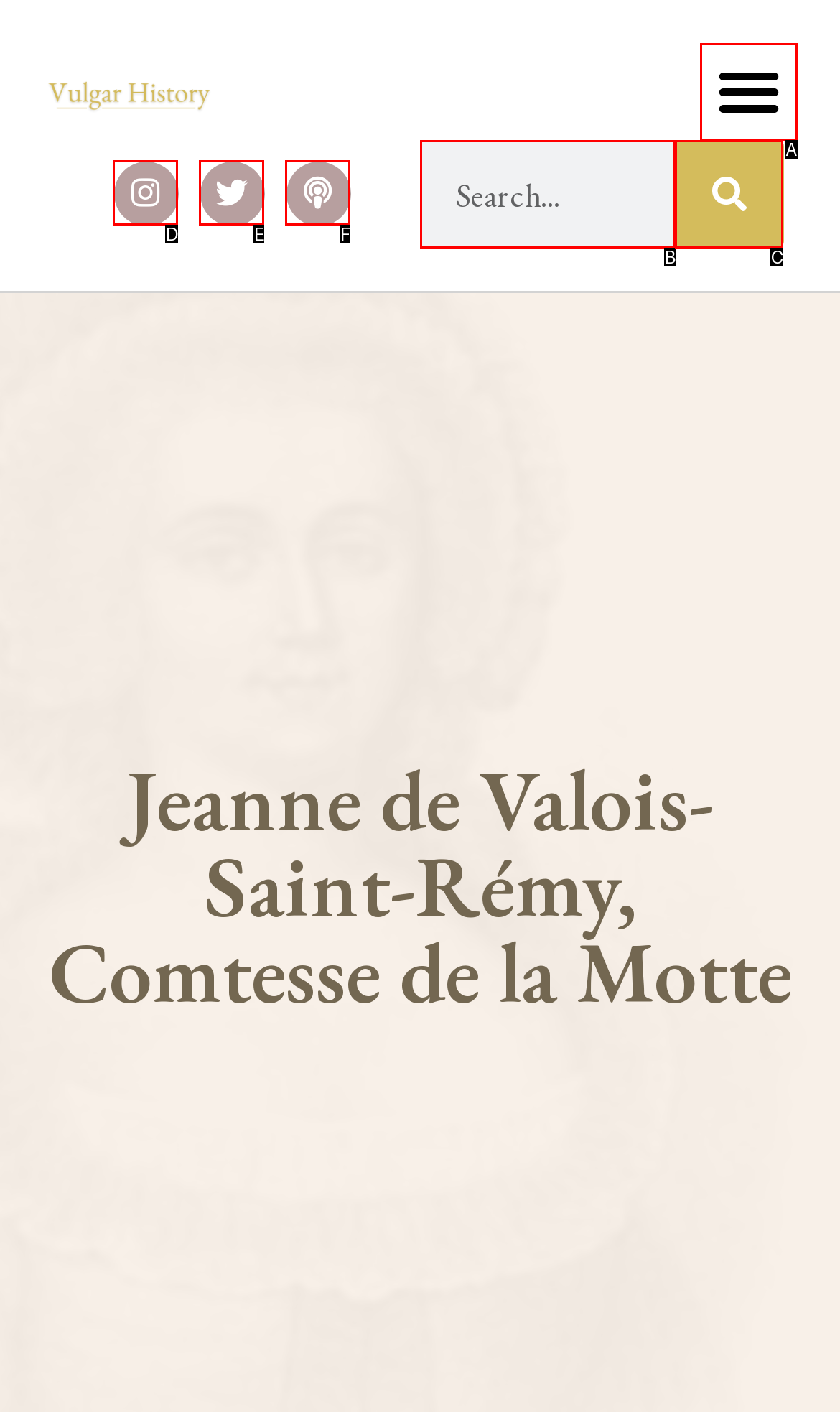Please determine which option aligns with the description: Instagram. Respond with the option’s letter directly from the available choices.

D